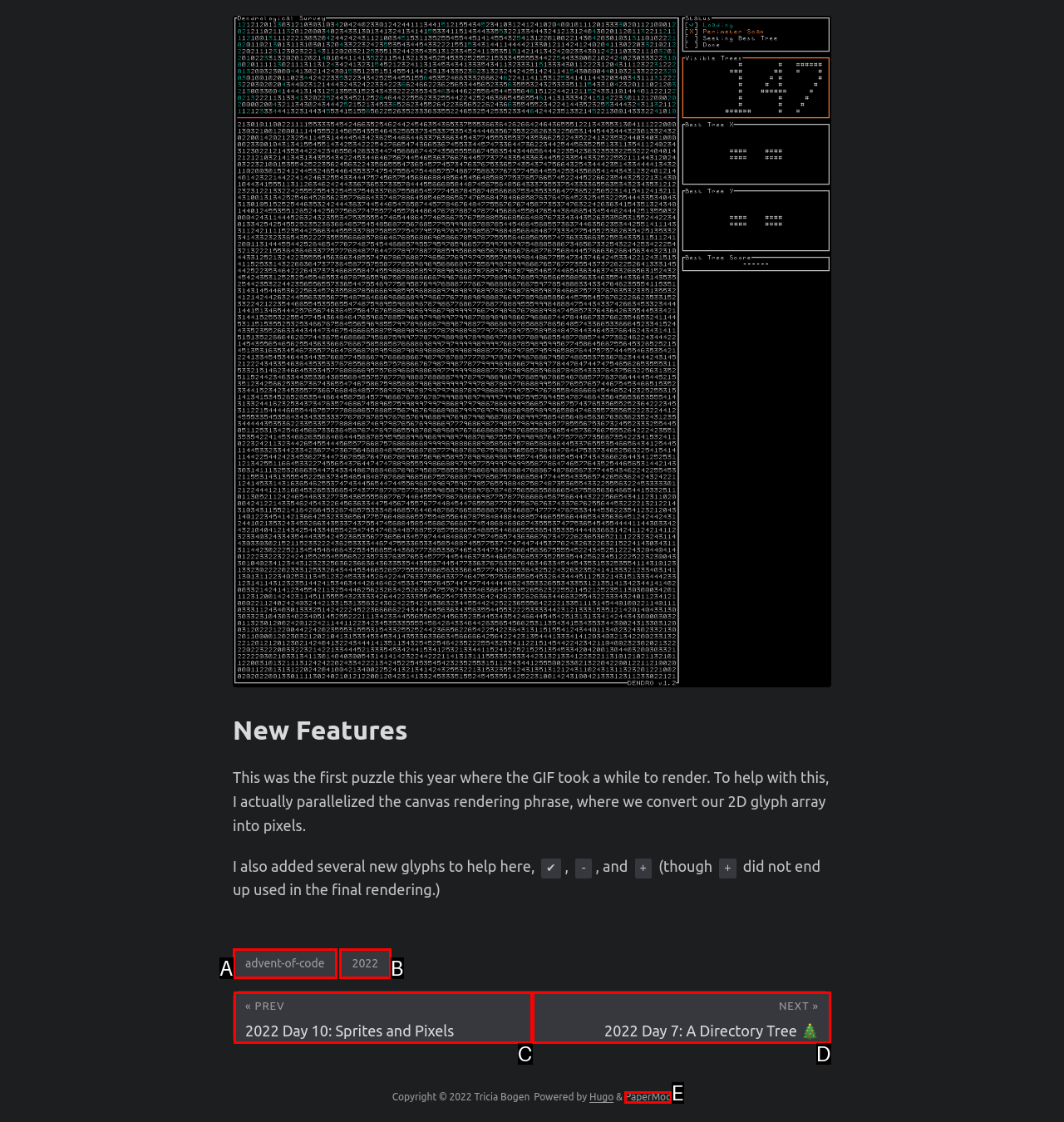Identify the matching UI element based on the description: PaperMod
Reply with the letter from the available choices.

E